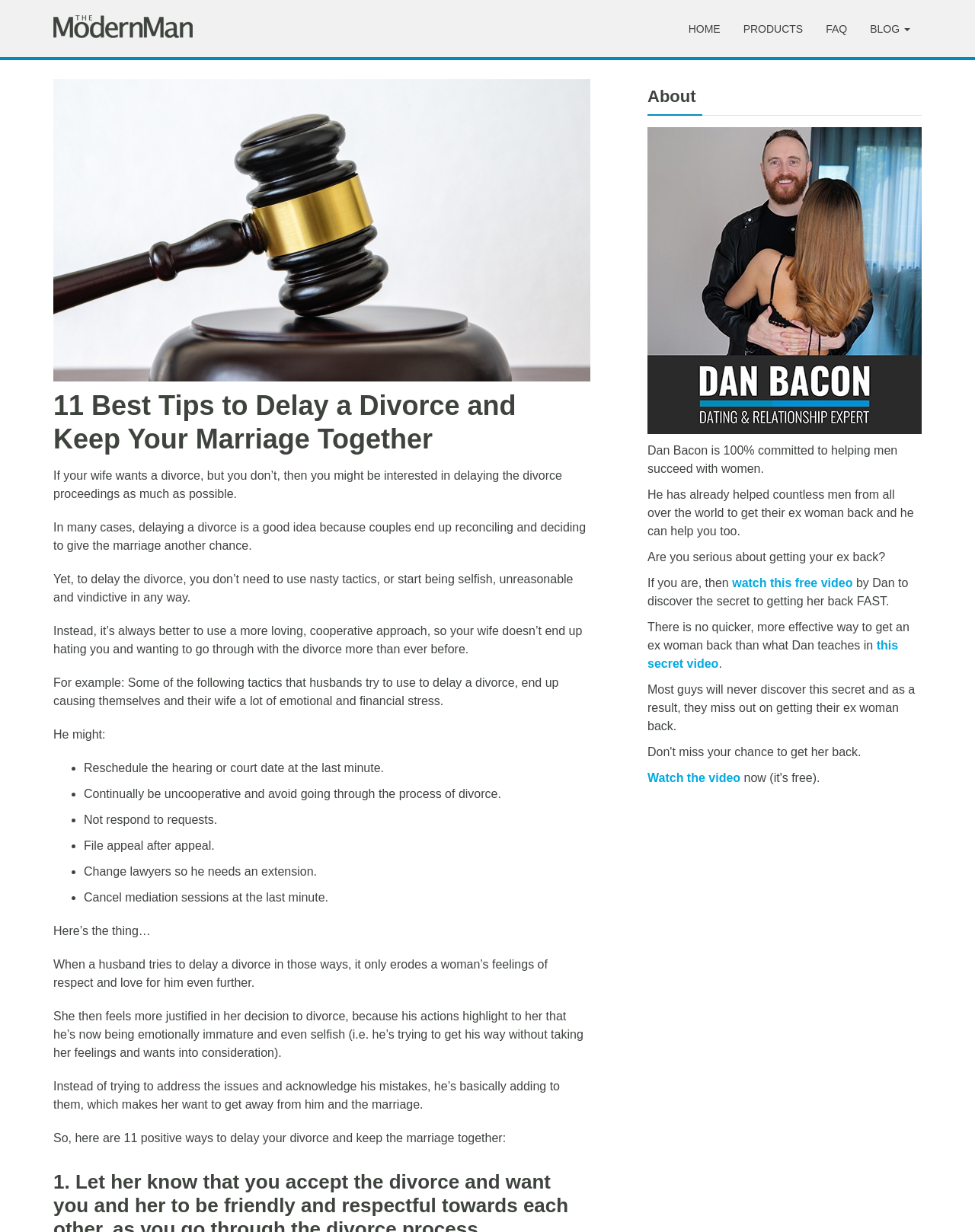What is the website about?
Provide a comprehensive and detailed answer to the question.

Based on the webpage content, it appears that the website is focused on providing advice and tips on how to delay a divorce and potentially save a marriage. The text discusses the importance of taking a loving and cooperative approach to delay the divorce proceedings, rather than using nasty tactics or being selfish.